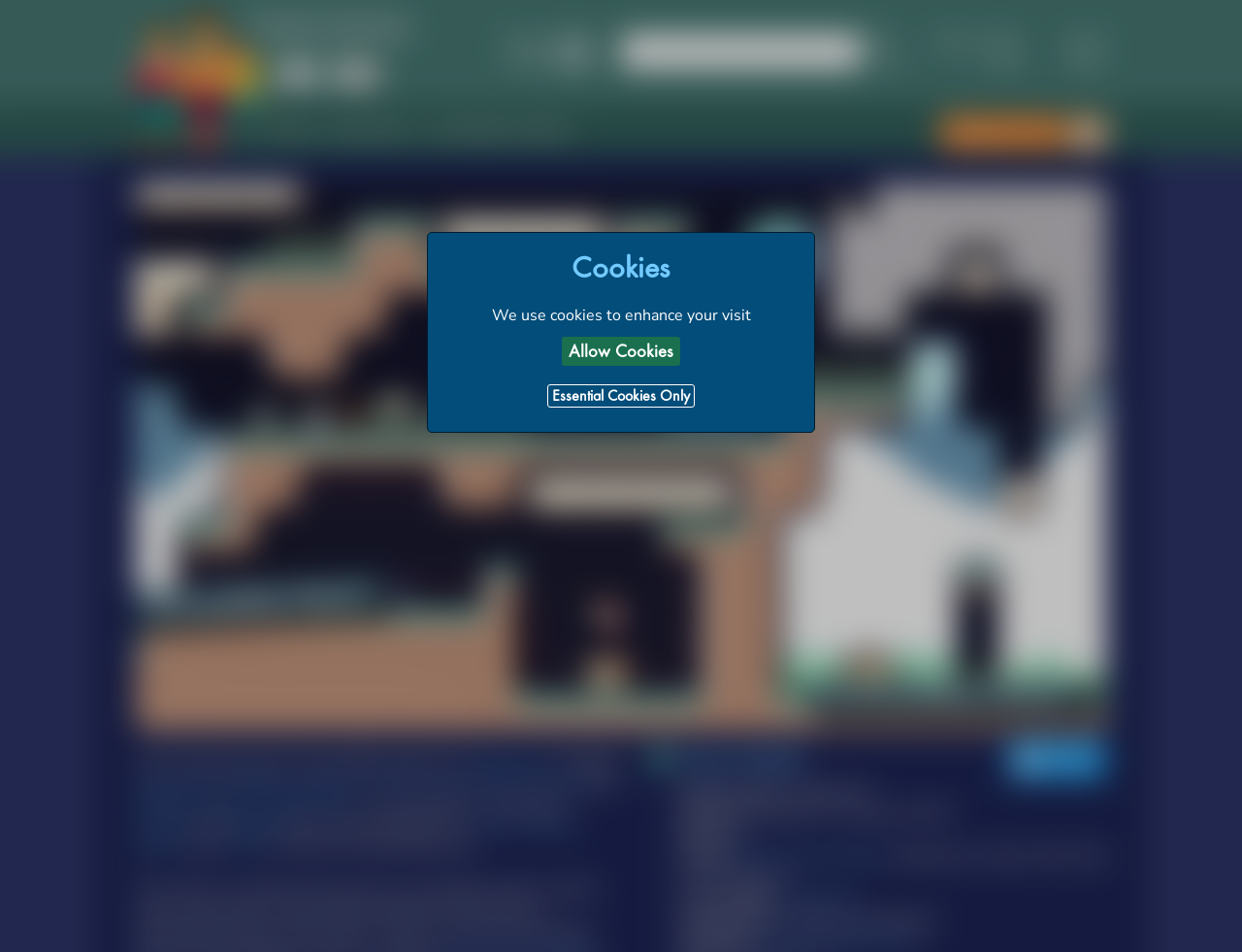Extract the bounding box for the UI element that matches this description: "Multiple Buttons & Single Stick".

[0.109, 0.833, 0.287, 0.855]